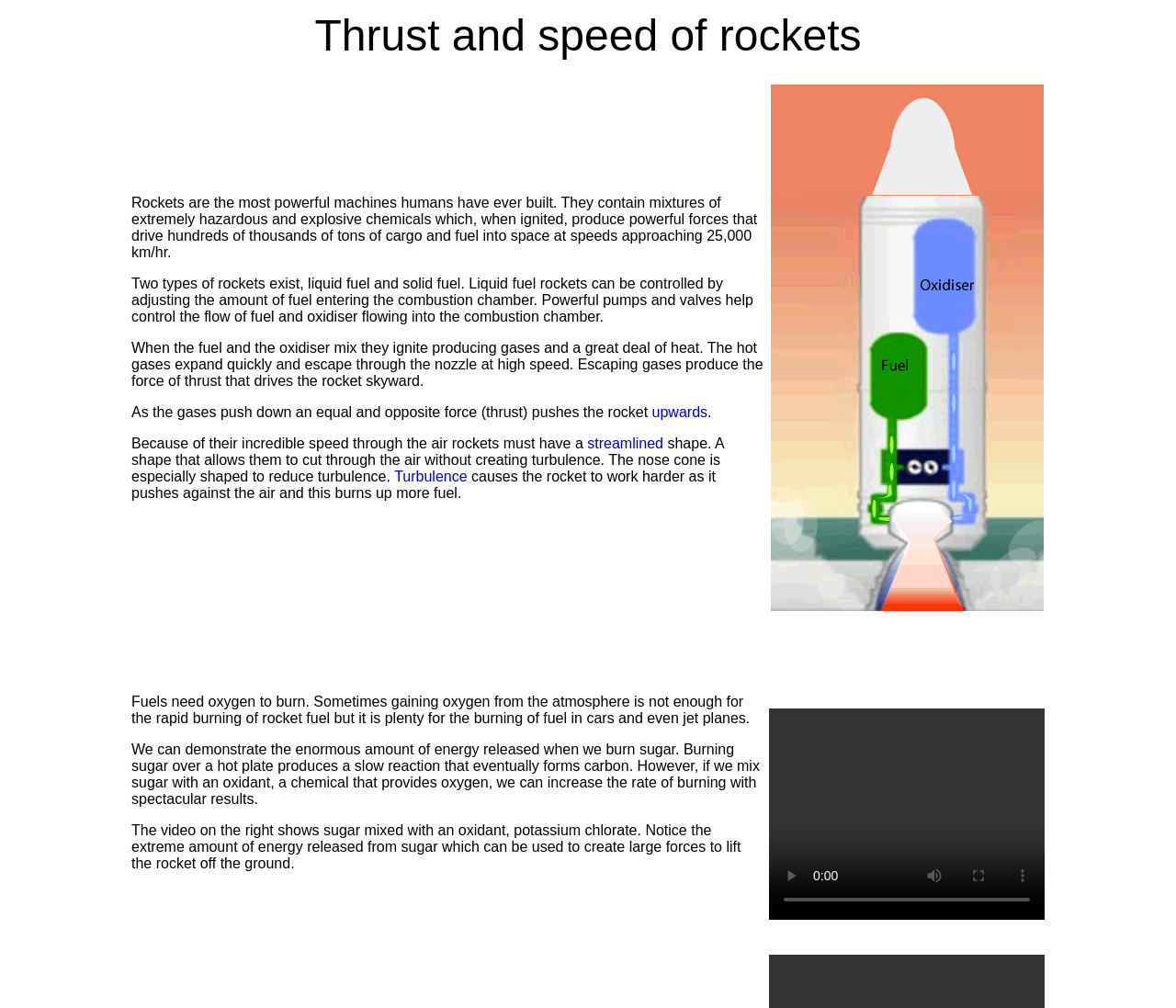What is the state of the video player buttons? Based on the screenshot, please respond with a single word or phrase.

Disabled